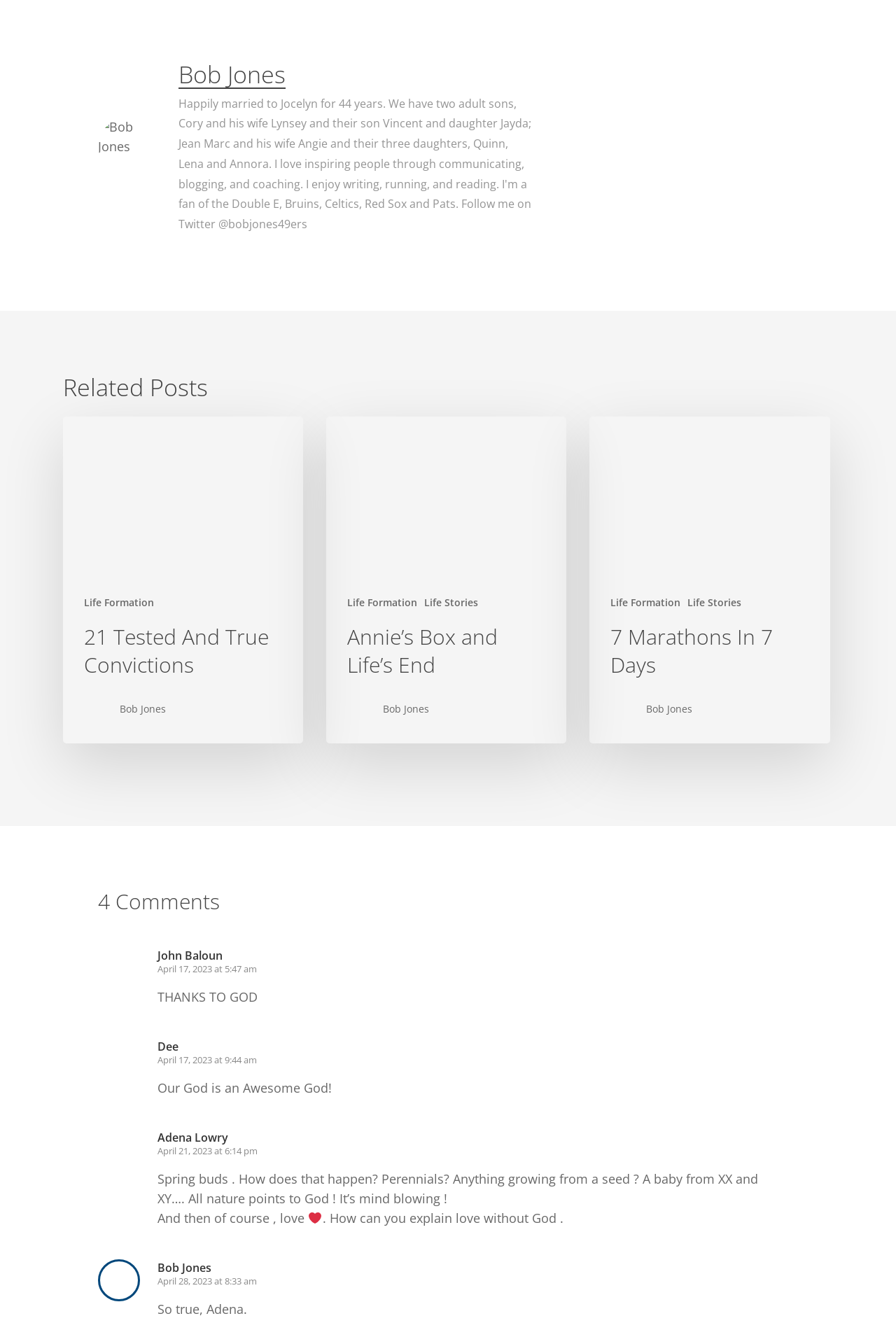Locate the bounding box coordinates of the element that should be clicked to execute the following instruction: "View the post '21 Tested And True Convictions'".

[0.07, 0.311, 0.338, 0.556]